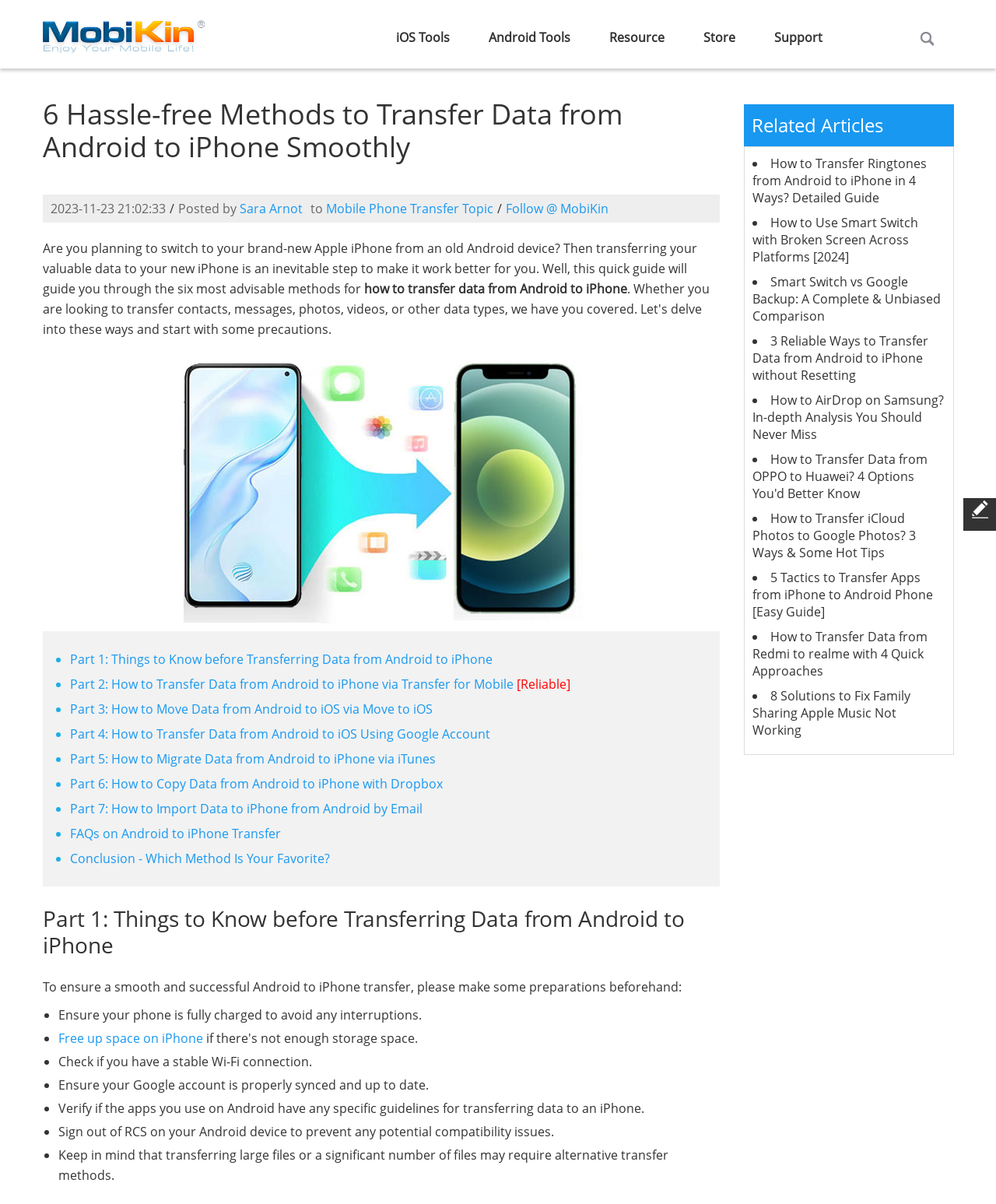Identify the bounding box coordinates of the section to be clicked to complete the task described by the following instruction: "Click on the 'MobiKin' link". The coordinates should be four float numbers between 0 and 1, formatted as [left, top, right, bottom].

[0.043, 0.02, 0.207, 0.034]